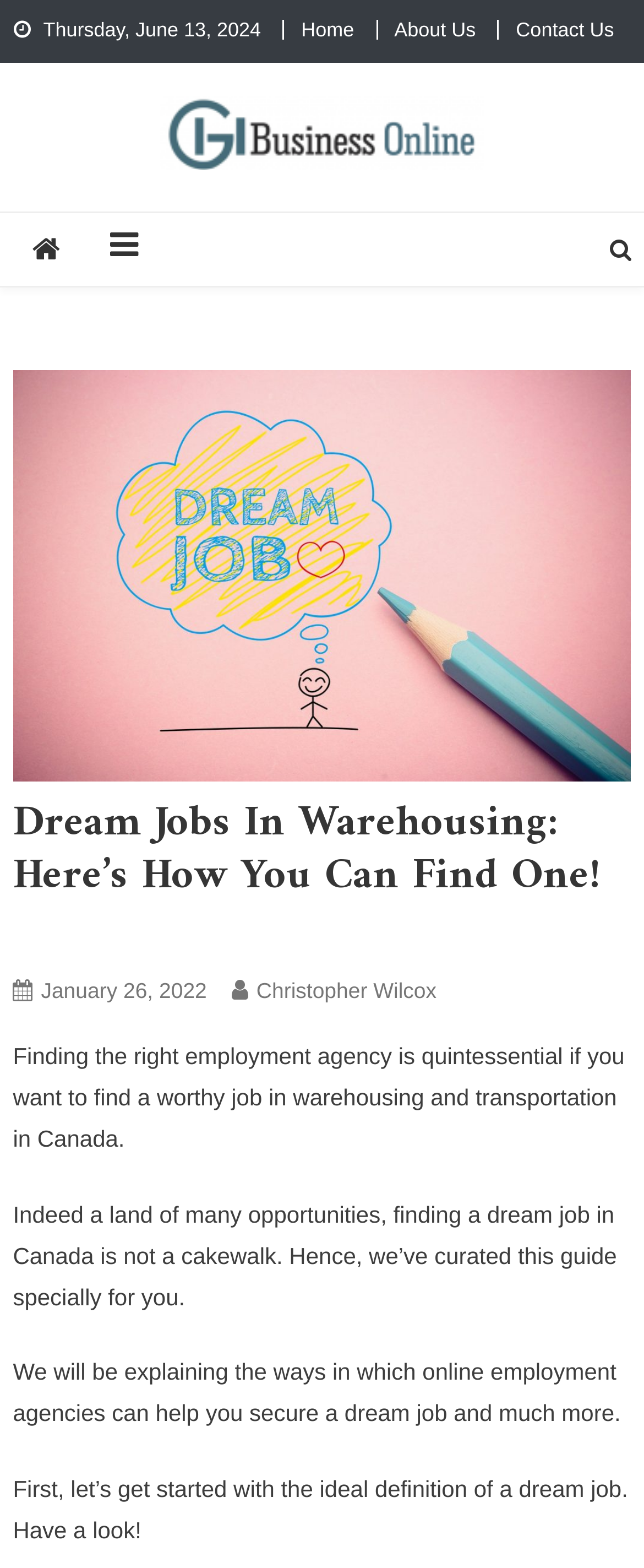What is the date of the article?
Please provide a comprehensive answer based on the information in the image.

I found the date of the article by looking at the link element with the text 'January 26, 2022' which is located below the main heading.